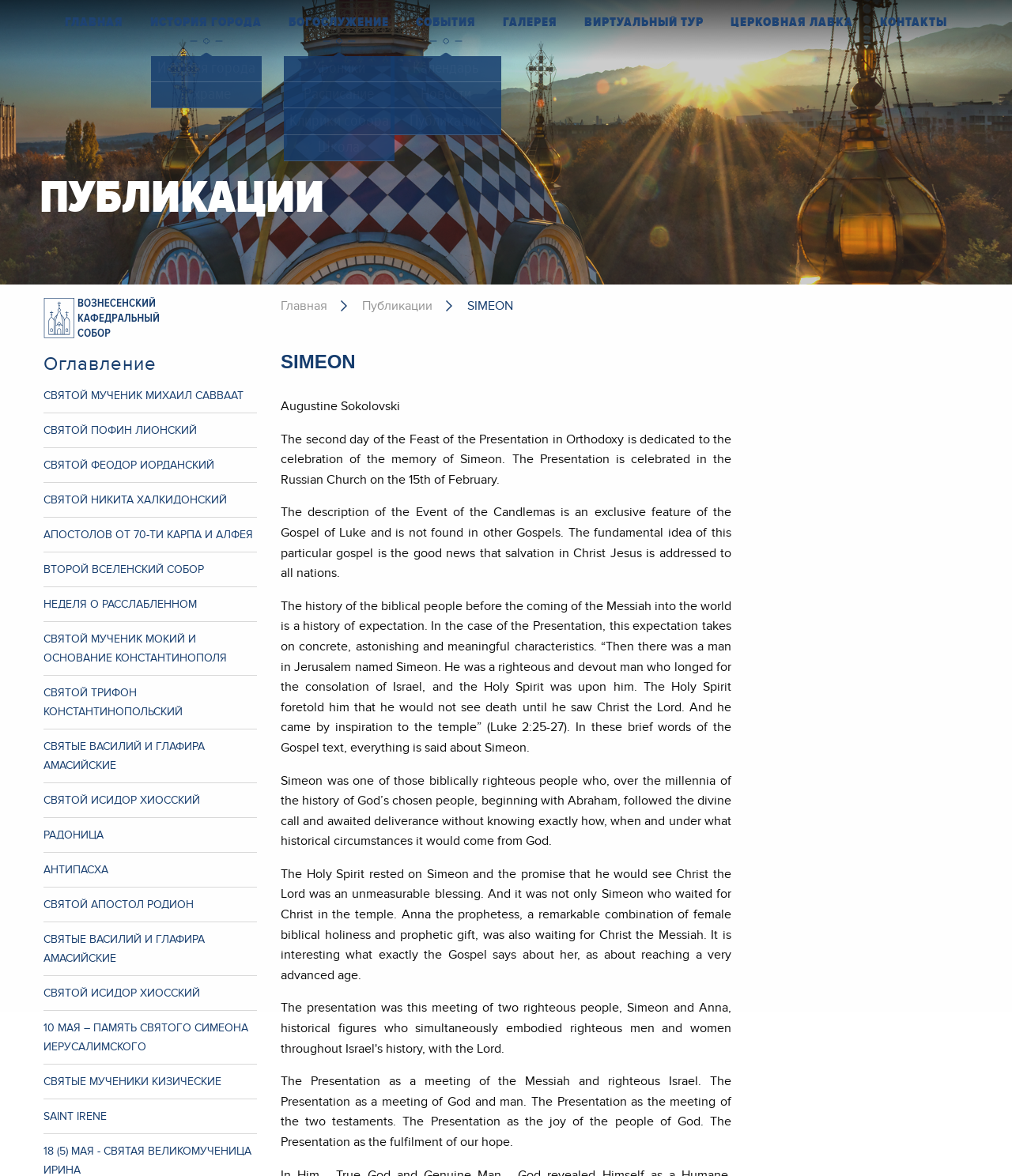What is the topic of the event described on the webpage?
Answer the question with as much detail as you can, using the image as a reference.

The webpage contains multiple mentions of 'The Presentation' and describes the event in detail, including the involvement of Simeon and Anna the prophetess, indicating that the topic of the event described on the webpage is The Presentation.